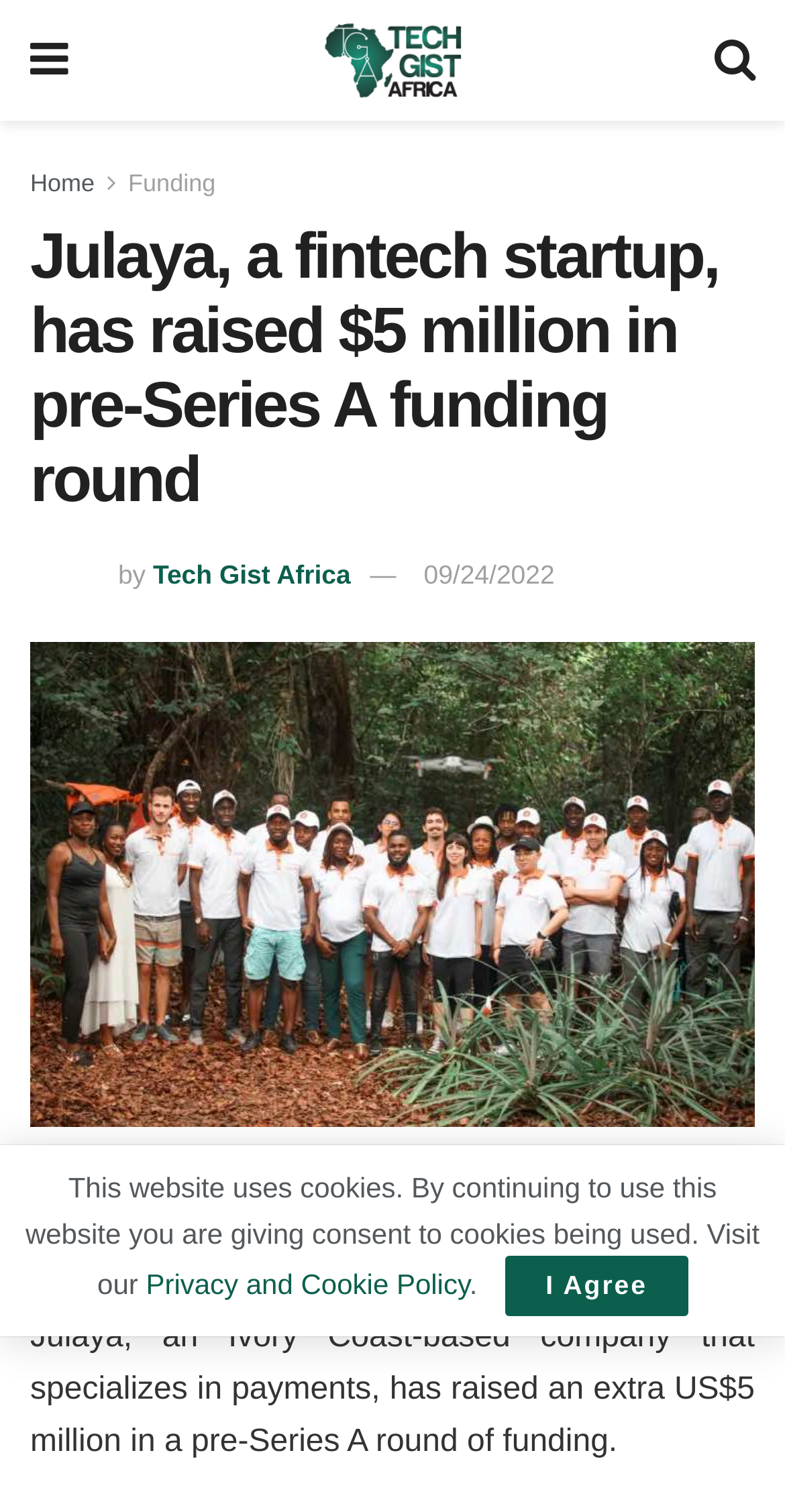Provide a short answer using a single word or phrase for the following question: 
What is the country where Julaya is based?

Ivory Coast